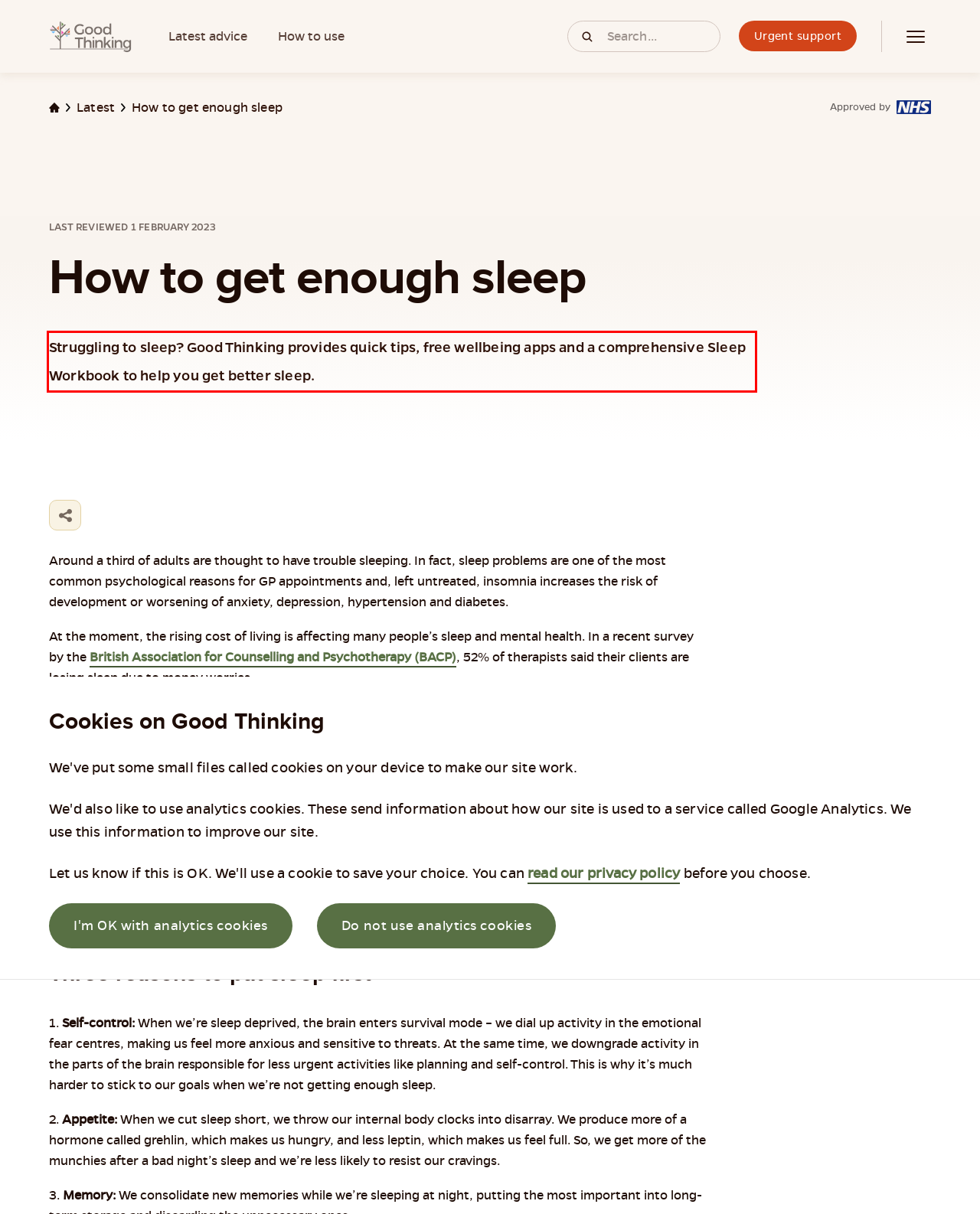Please look at the screenshot provided and find the red bounding box. Extract the text content contained within this bounding box.

Struggling to sleep? Good Thinking provides quick tips, free wellbeing apps and a comprehensive Sleep Workbook to help you get better sleep.